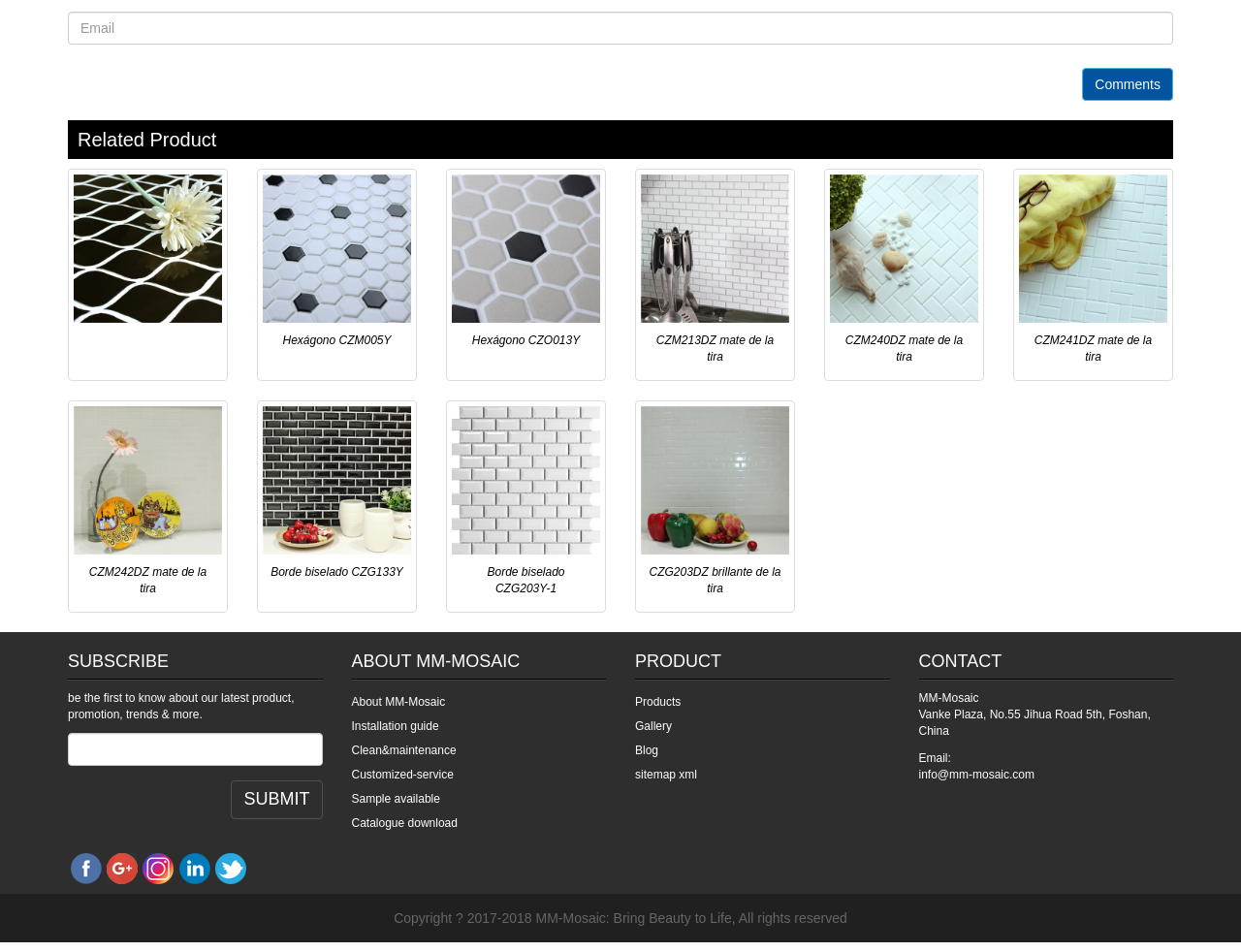How many related products are shown?
Kindly answer the question with as much detail as you can.

I counted the number of links with images under the 'Related Product' heading, and there are 8 products shown.